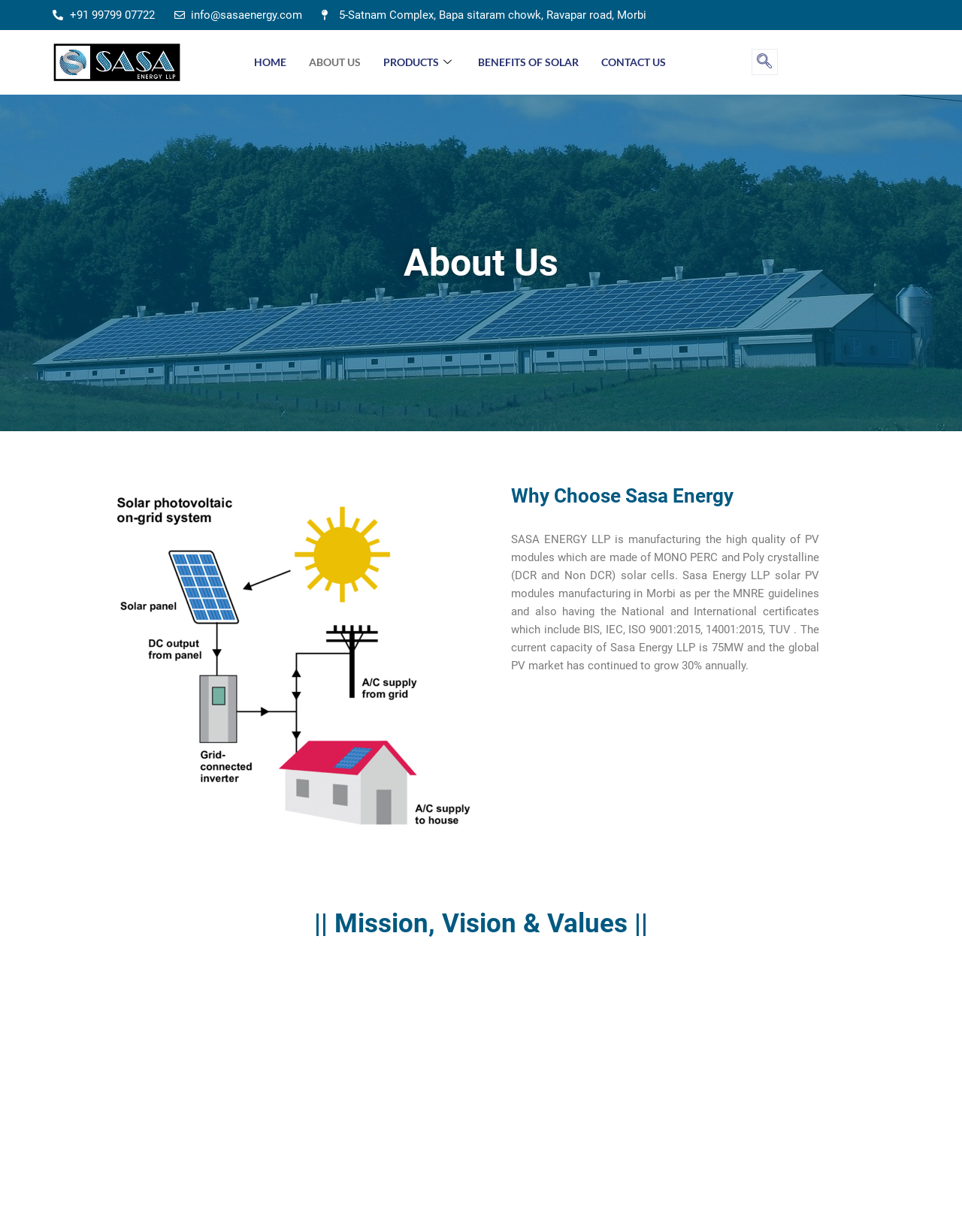Could you provide the bounding box coordinates for the portion of the screen to click to complete this instruction: "click the phone number"?

[0.055, 0.005, 0.161, 0.02]